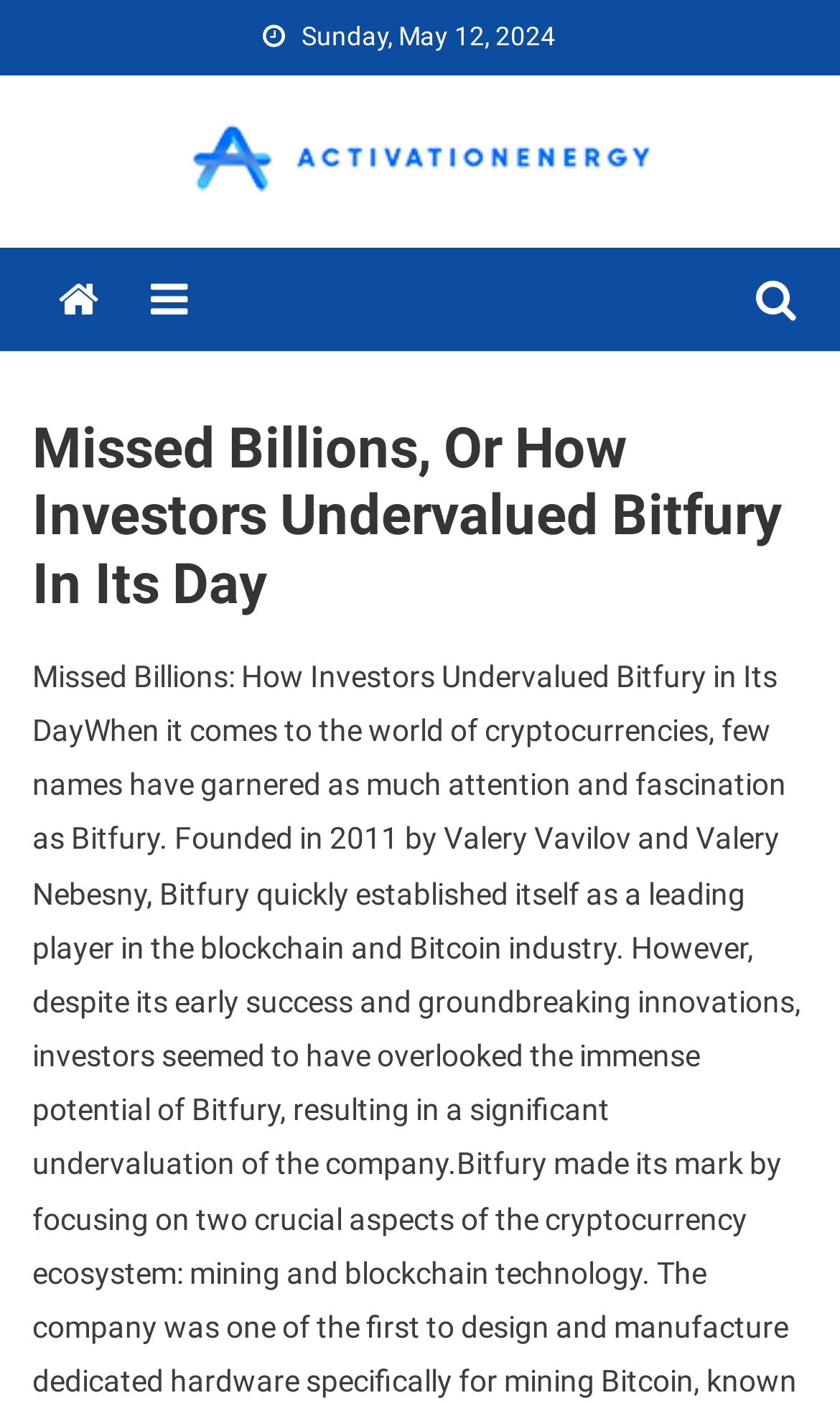How many links are in the top navigation bar?
Based on the content of the image, thoroughly explain and answer the question.

I counted the number of links in the top navigation bar by looking at the elements with 'link' type and bounding box coordinates that indicate they are located at the top of the webpage. I found four links: 'activationenergy', '', ' Menu', and ''.